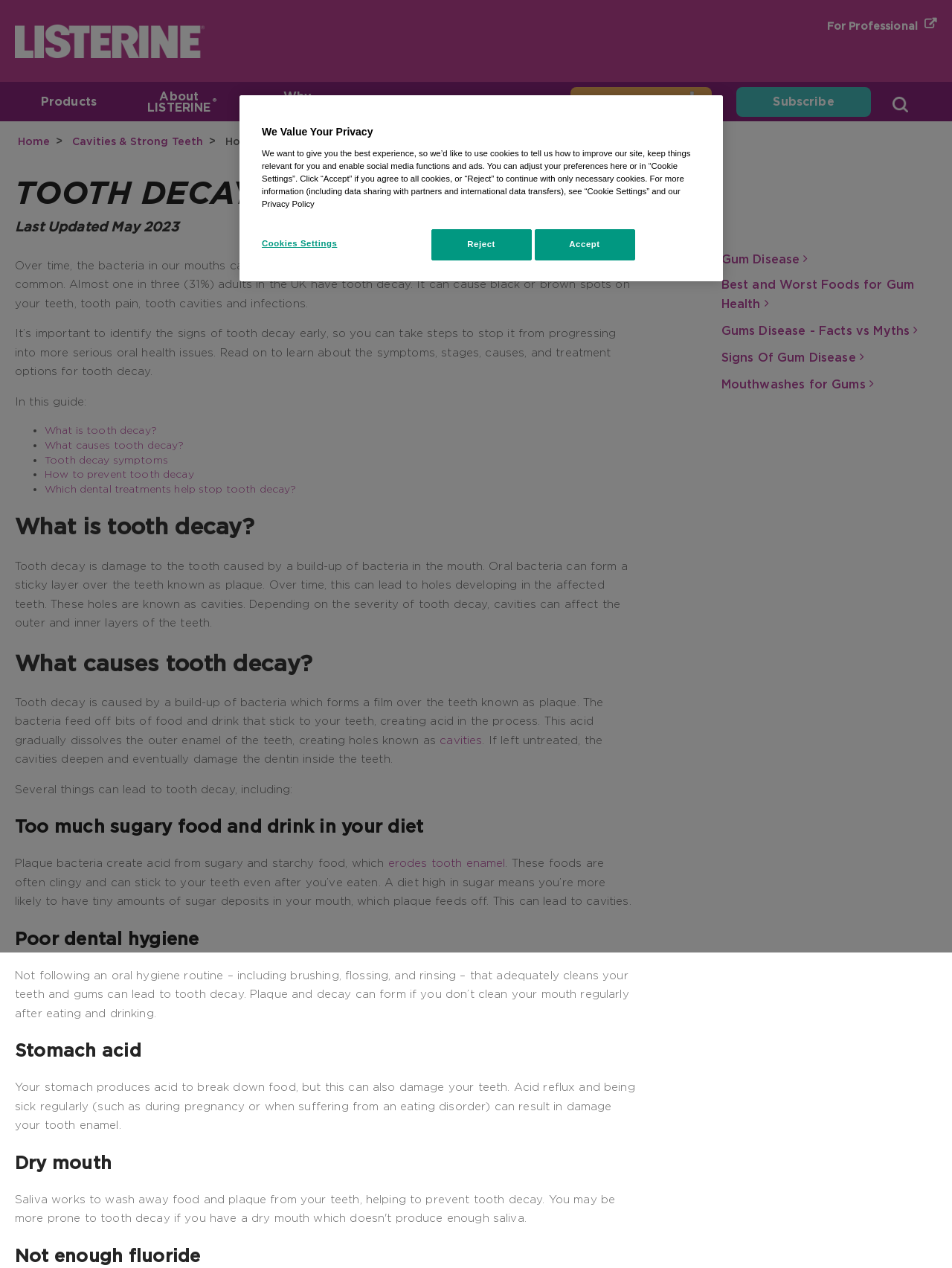Answer in one word or a short phrase: 
How often should I visit a dentist to prevent tooth decay?

Not specified